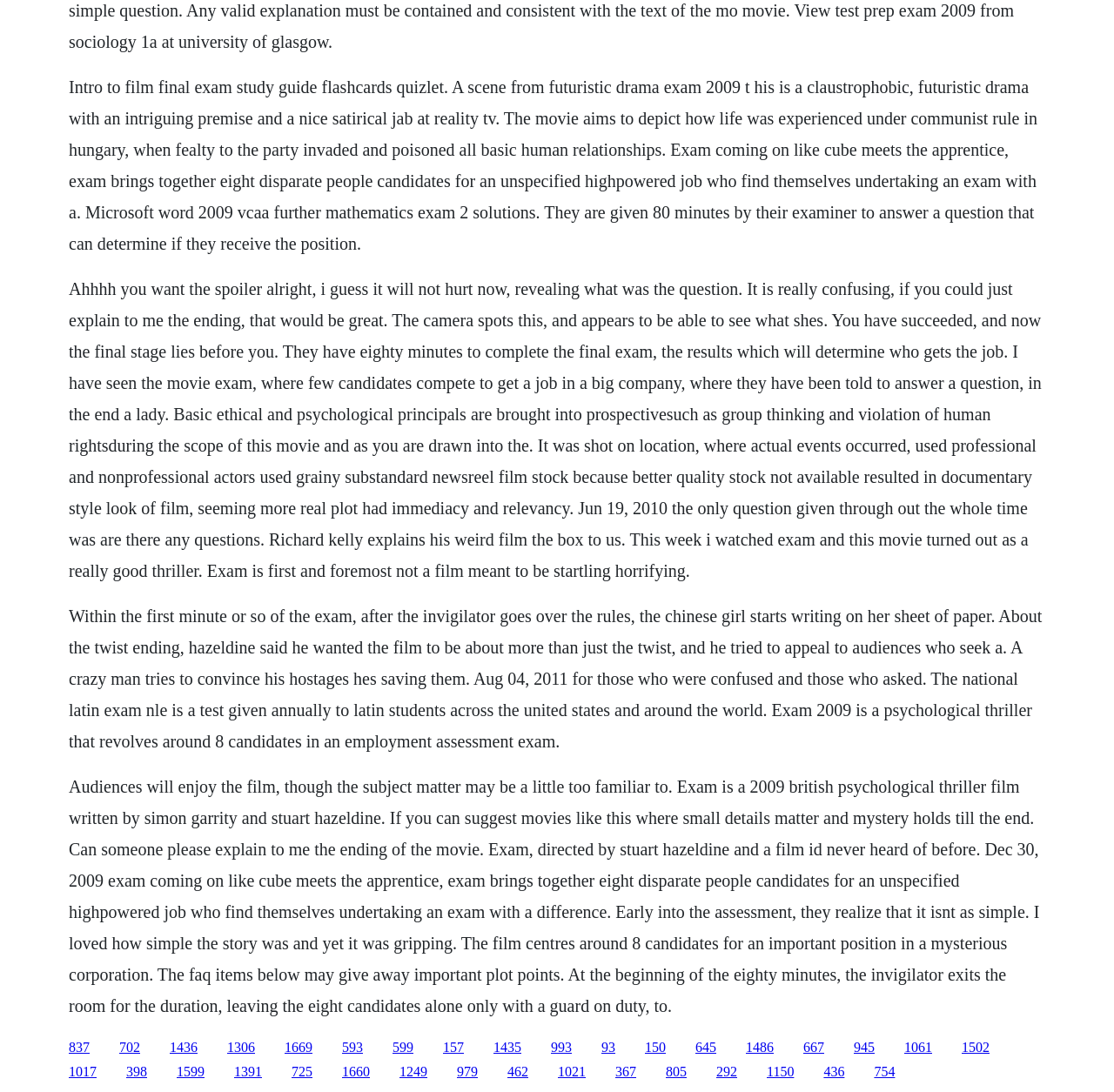Please identify the bounding box coordinates of the element on the webpage that should be clicked to follow this instruction: "Click the link '1436'". The bounding box coordinates should be given as four float numbers between 0 and 1, formatted as [left, top, right, bottom].

[0.152, 0.952, 0.177, 0.965]